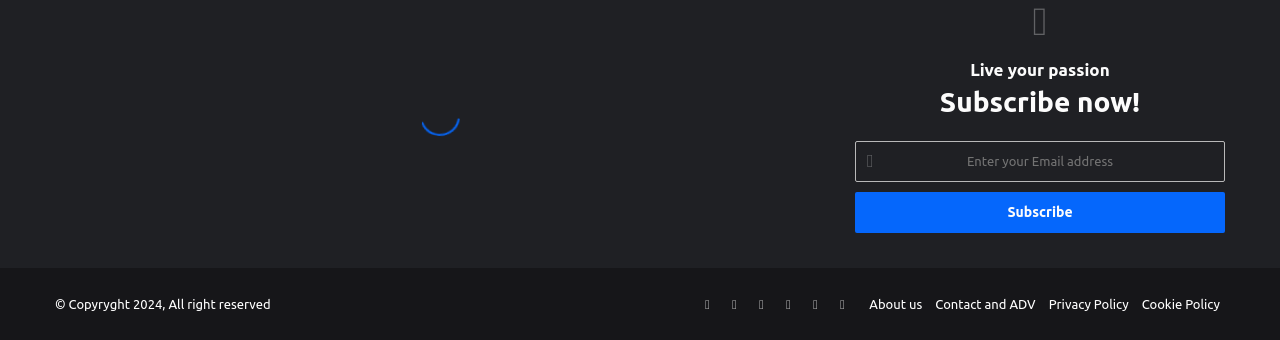How many social media links are there?
Give a comprehensive and detailed explanation for the question.

I counted the number of social media links by looking at the links with icons such as Facebook, YouTube, Instagram, Pinterest, and RSS.